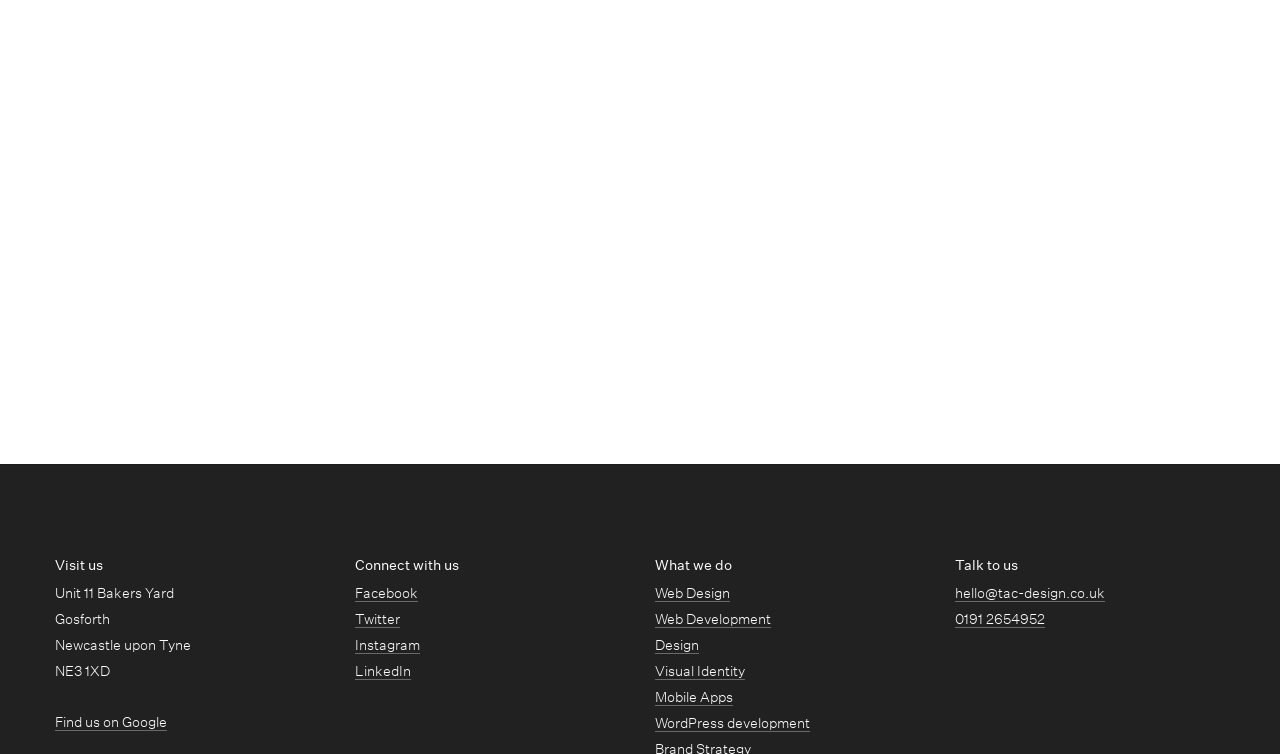What is the company name of the website?
Please provide a single word or phrase based on the screenshot.

TAC Design